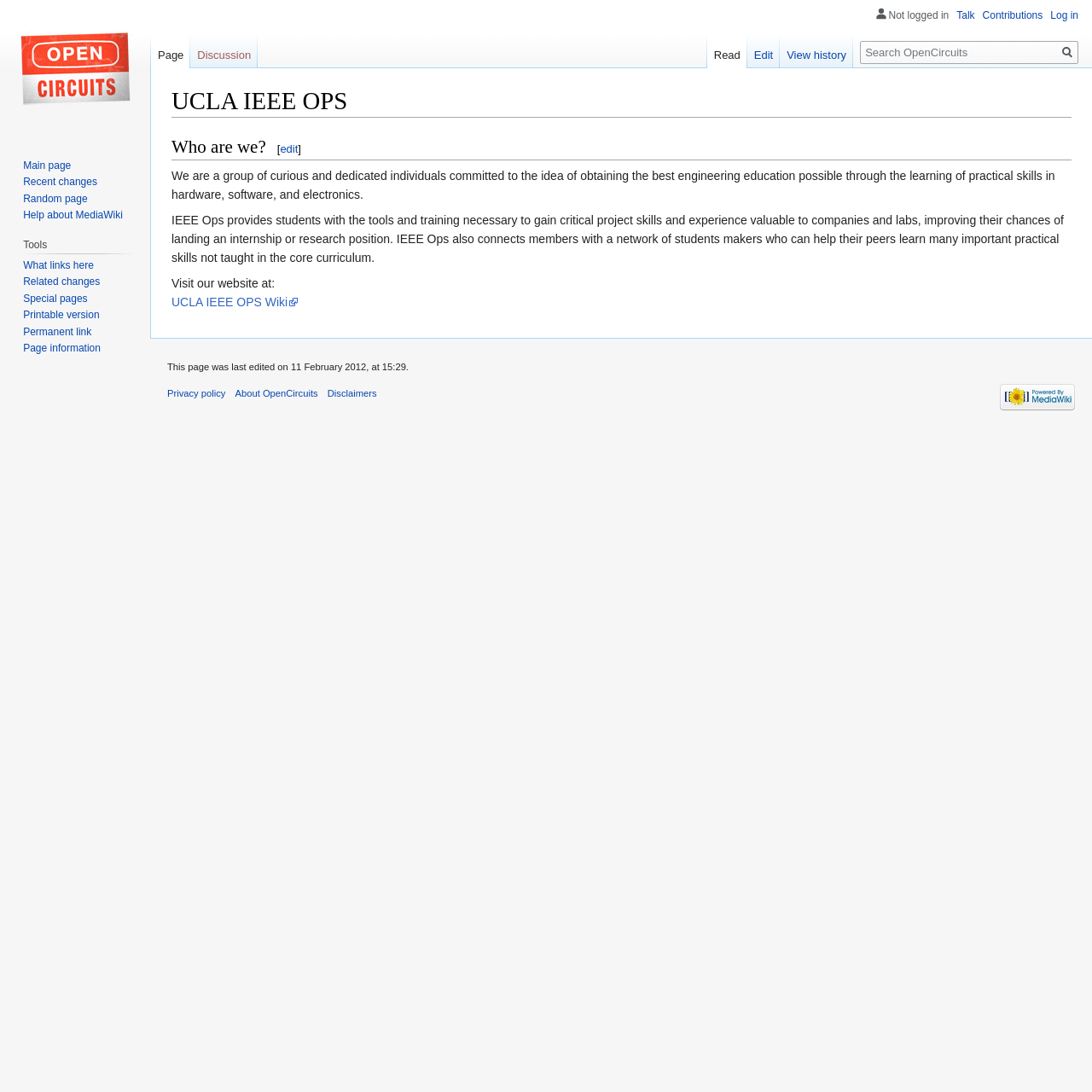Please determine the bounding box coordinates for the element that should be clicked to follow these instructions: "Visit the UCLA IEEE OPS Wiki".

[0.157, 0.27, 0.274, 0.283]